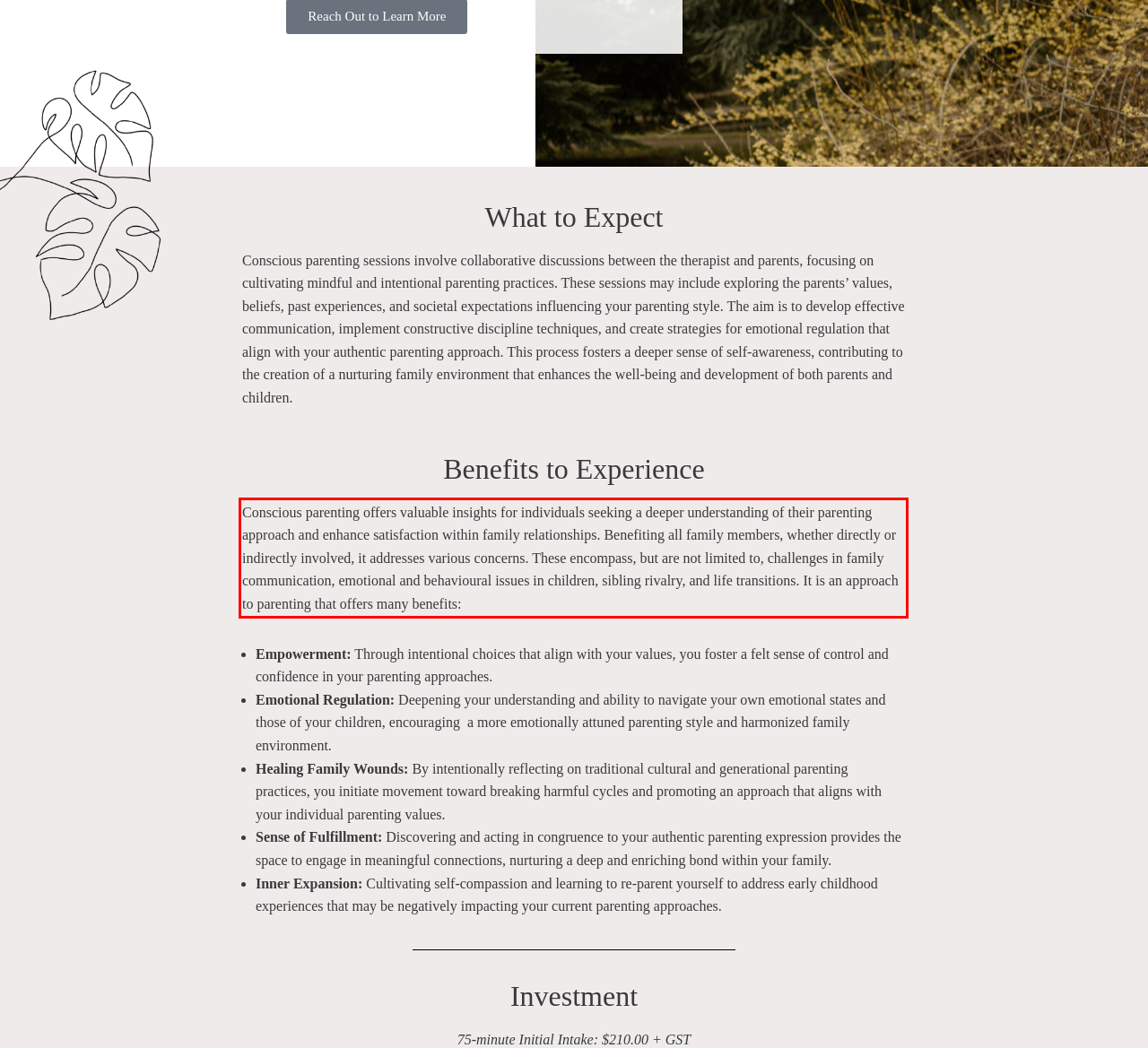You are given a screenshot with a red rectangle. Identify and extract the text within this red bounding box using OCR.

Conscious parenting offers valuable insights for individuals seeking a deeper understanding of their parenting approach and enhance satisfaction within family relationships. Benefiting all family members, whether directly or indirectly involved, it addresses various concerns. These encompass, but are not limited to, challenges in family communication, emotional and behavioural issues in children, sibling rivalry, and life transitions. It is an approach to parenting that offers many benefits: